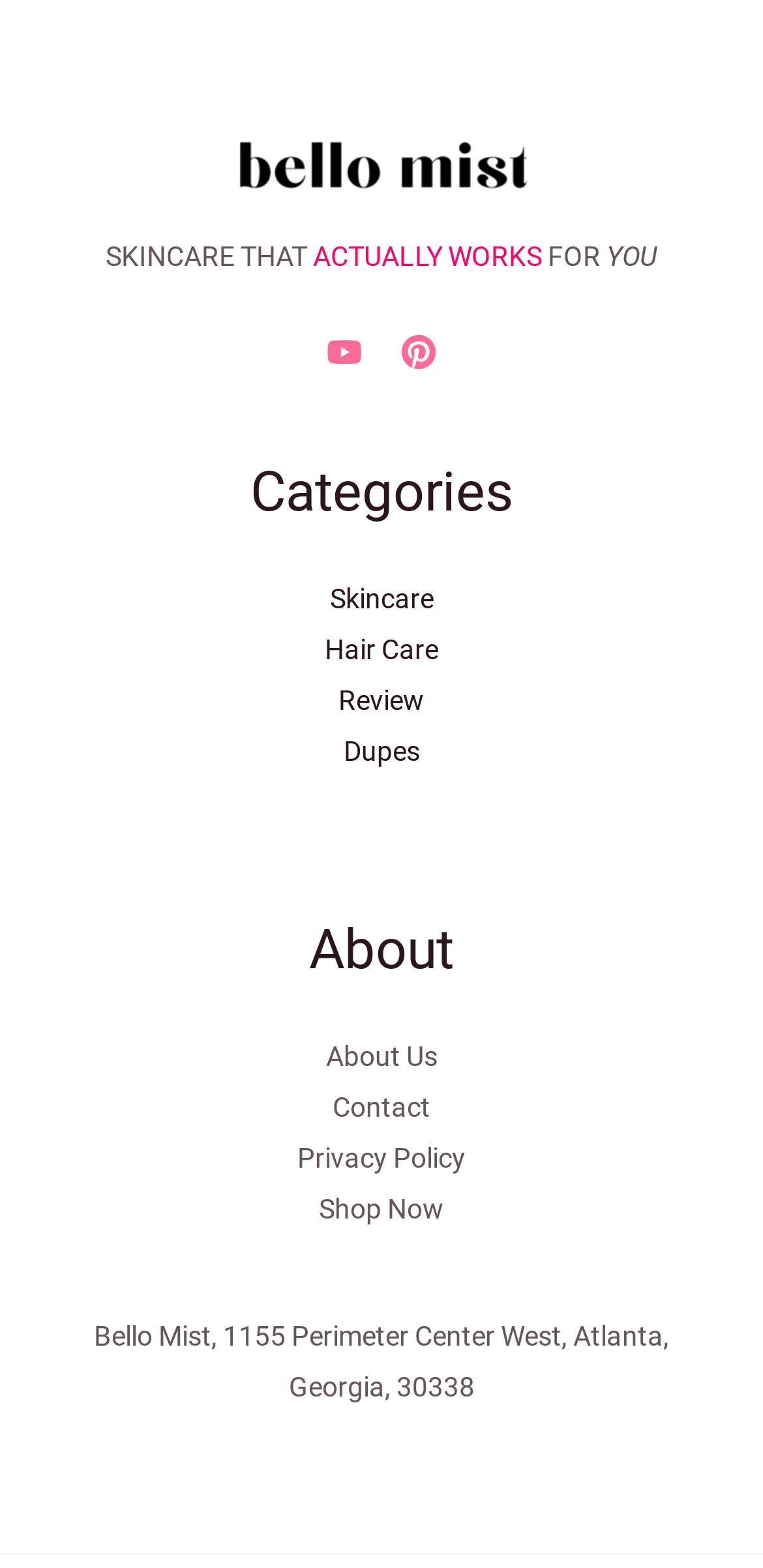Please analyze the image and provide a thorough answer to the question:
What categories are listed in the footer?

The footer of the webpage has a navigation section with categories listed, which include Skincare, Hair Care, Review, and Dupes, represented by link elements with bounding boxes of [0.432, 0.372, 0.568, 0.392], [0.426, 0.404, 0.574, 0.424], [0.444, 0.437, 0.556, 0.457], and [0.45, 0.469, 0.55, 0.489] respectively.